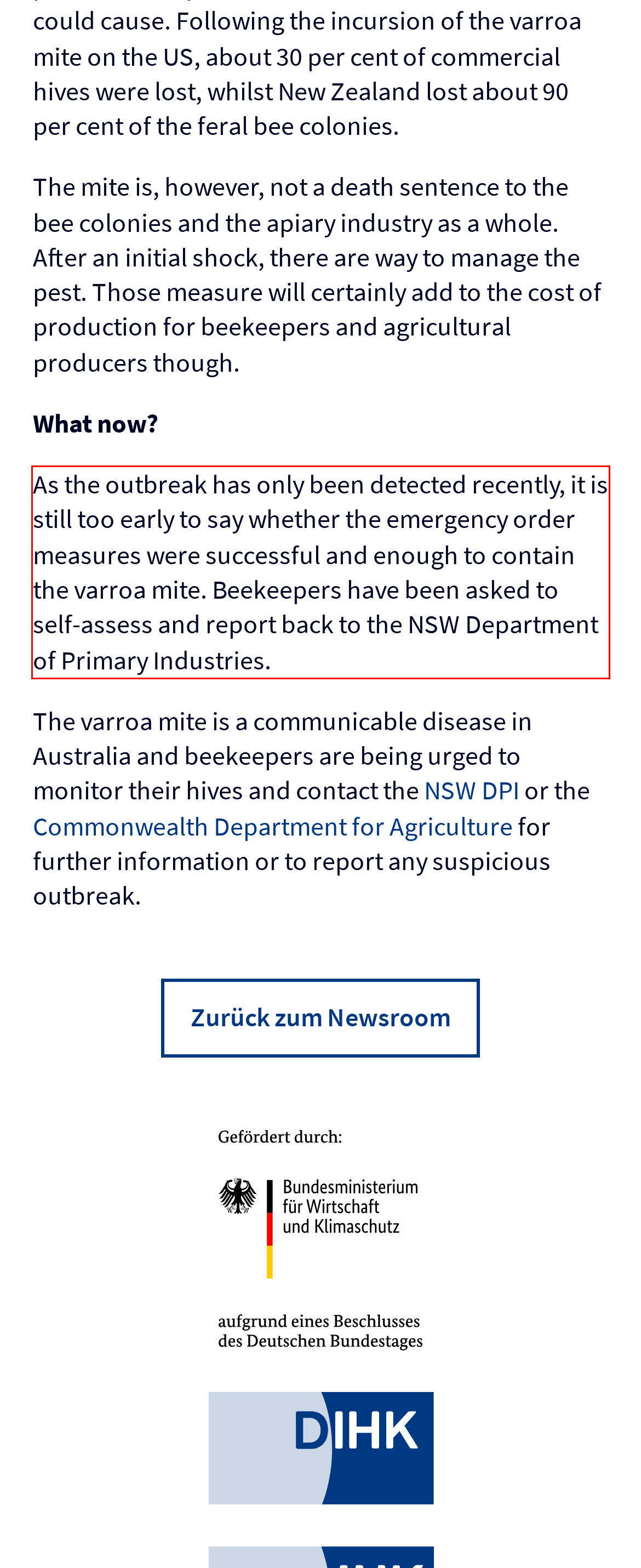Identify the text within the red bounding box on the webpage screenshot and generate the extracted text content.

As the outbreak has only been detected recently, it is still too early to say whether the emergency order measures were successful and enough to contain the varroa mite. Beekeepers have been asked to self-assess and report back to the NSW Department of Primary Industries.